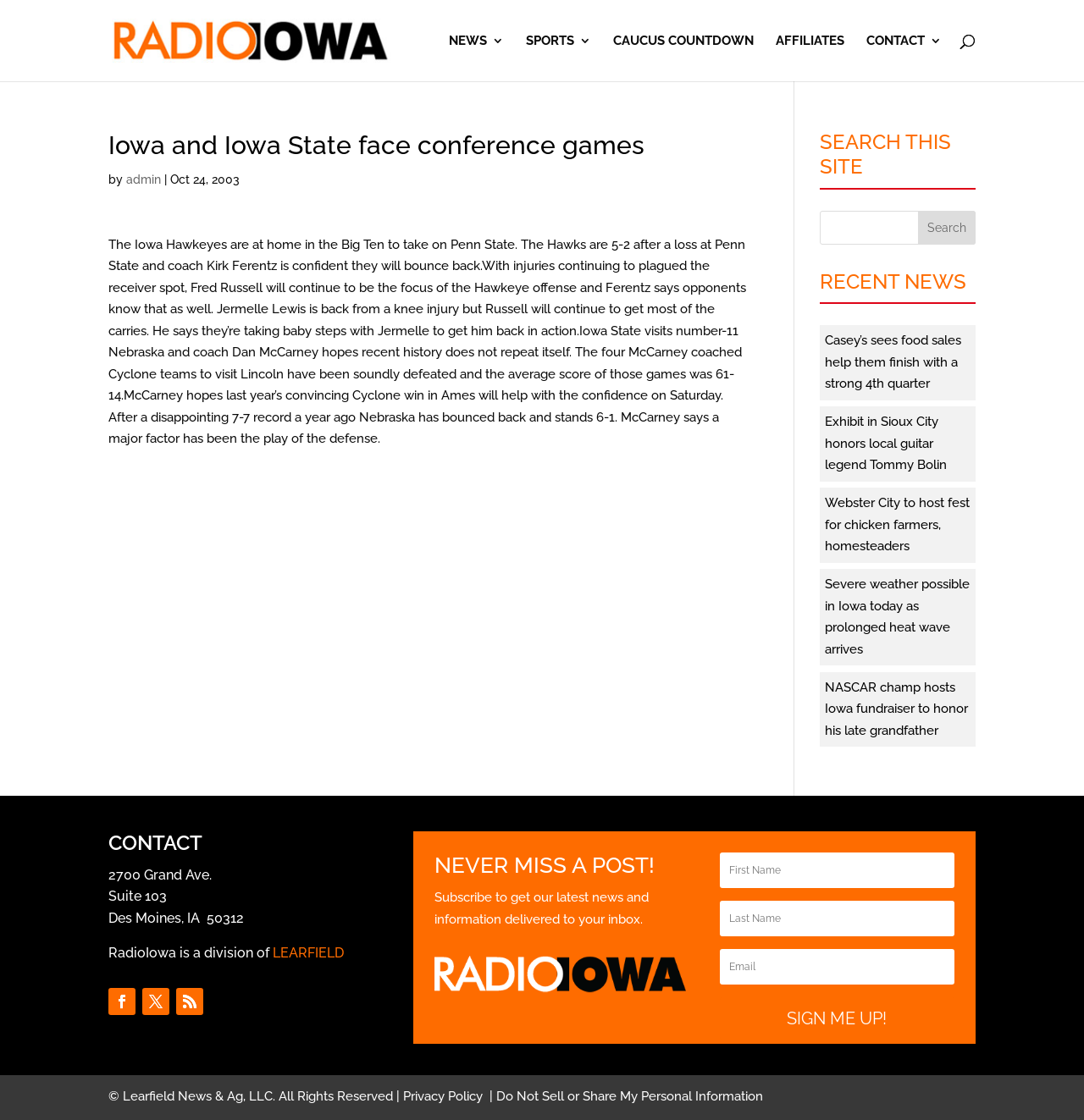Describe the webpage meticulously, covering all significant aspects.

The webpage is about Radio Iowa, a news and sports website. At the top, there is a logo of Radio Iowa, accompanied by a link to the website. Below the logo, there are several links to different sections of the website, including NEWS, SPORTS, CAUCUS COUNTDOWN, AFFILIATES, and CONTACT.

The main article on the page is about Iowa and Iowa State facing conference games. The article is divided into two parts, one about the Iowa Hawkeyes and the other about Iowa State. The Iowa Hawkeyes are playing Penn State, and coach Kirk Ferentz is confident they will bounce back from a previous loss. The article also mentions injuries to the receiver spot and the role of Fred Russell in the offense. The second part of the article discusses Iowa State's visit to Nebraska, where they hope to break a streak of losses.

On the right side of the page, there is a search bar with a heading "SEARCH THIS SITE". Below the search bar, there are several links to recent news articles, including stories about food sales, a guitar legend, a festival for chicken farmers, severe weather, and a NASCAR fundraiser.

At the bottom of the page, there is a section with contact information, including an address, suite number, and zip code. There is also a link to LEARFIELD, the division of which Radio Iowa is a part. Additionally, there are several social media links and a heading "NEVER MISS A POST!" with a subscription form to receive news and information via email. The page ends with a copyright notice and links to privacy policies.